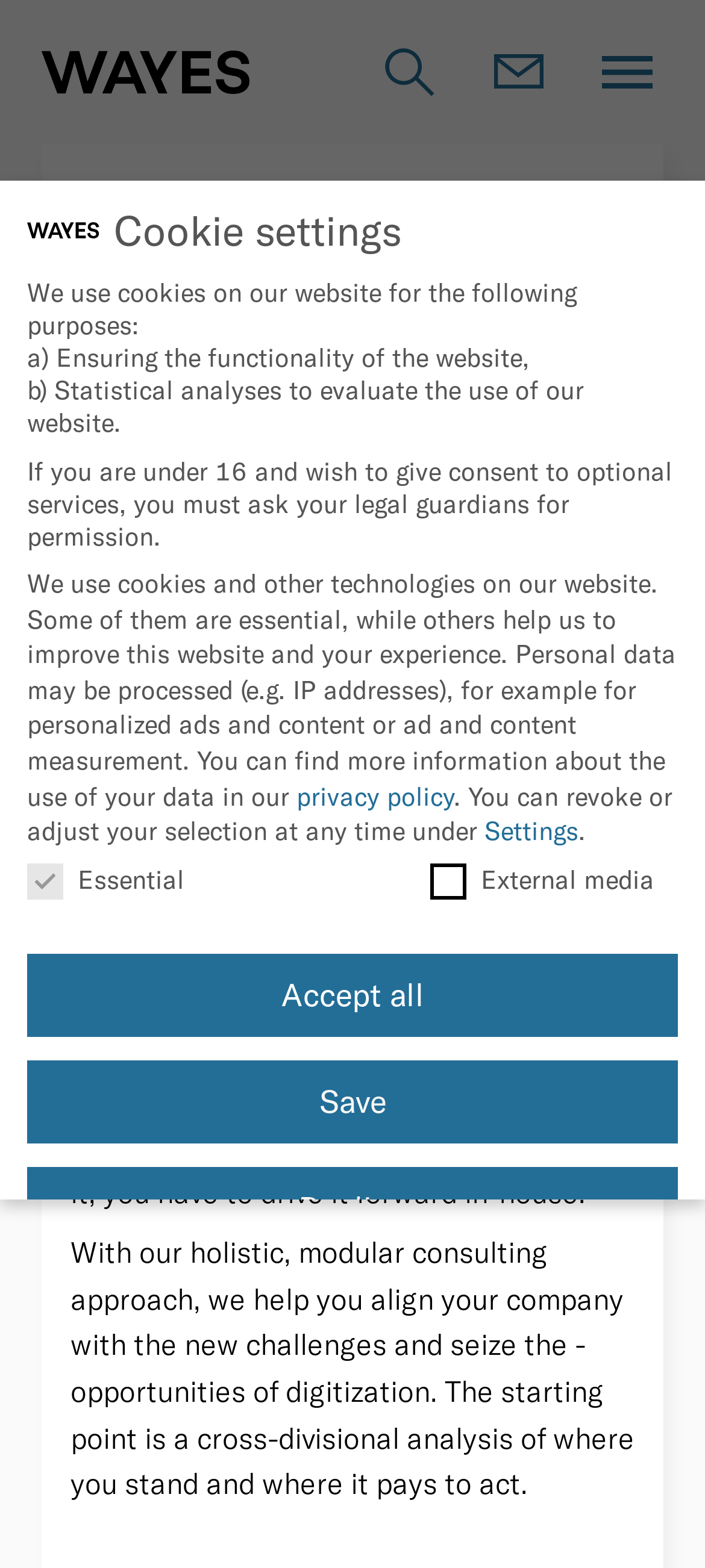Locate the bounding box coordinates of the item that should be clicked to fulfill the instruction: "Click the WAYES link".

[0.059, 0.032, 0.354, 0.06]